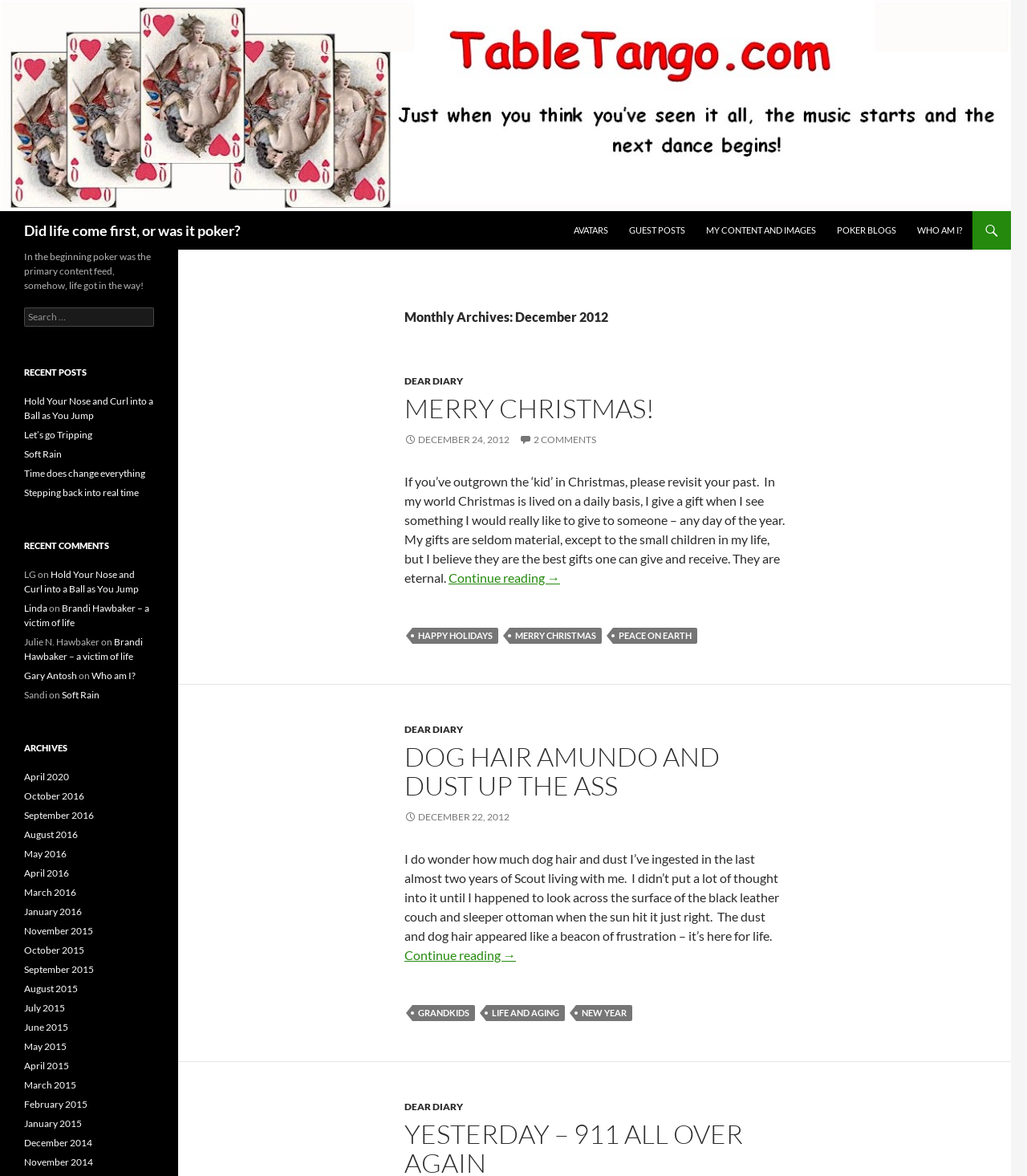Please mark the bounding box coordinates of the area that should be clicked to carry out the instruction: "Click the navigation link".

None